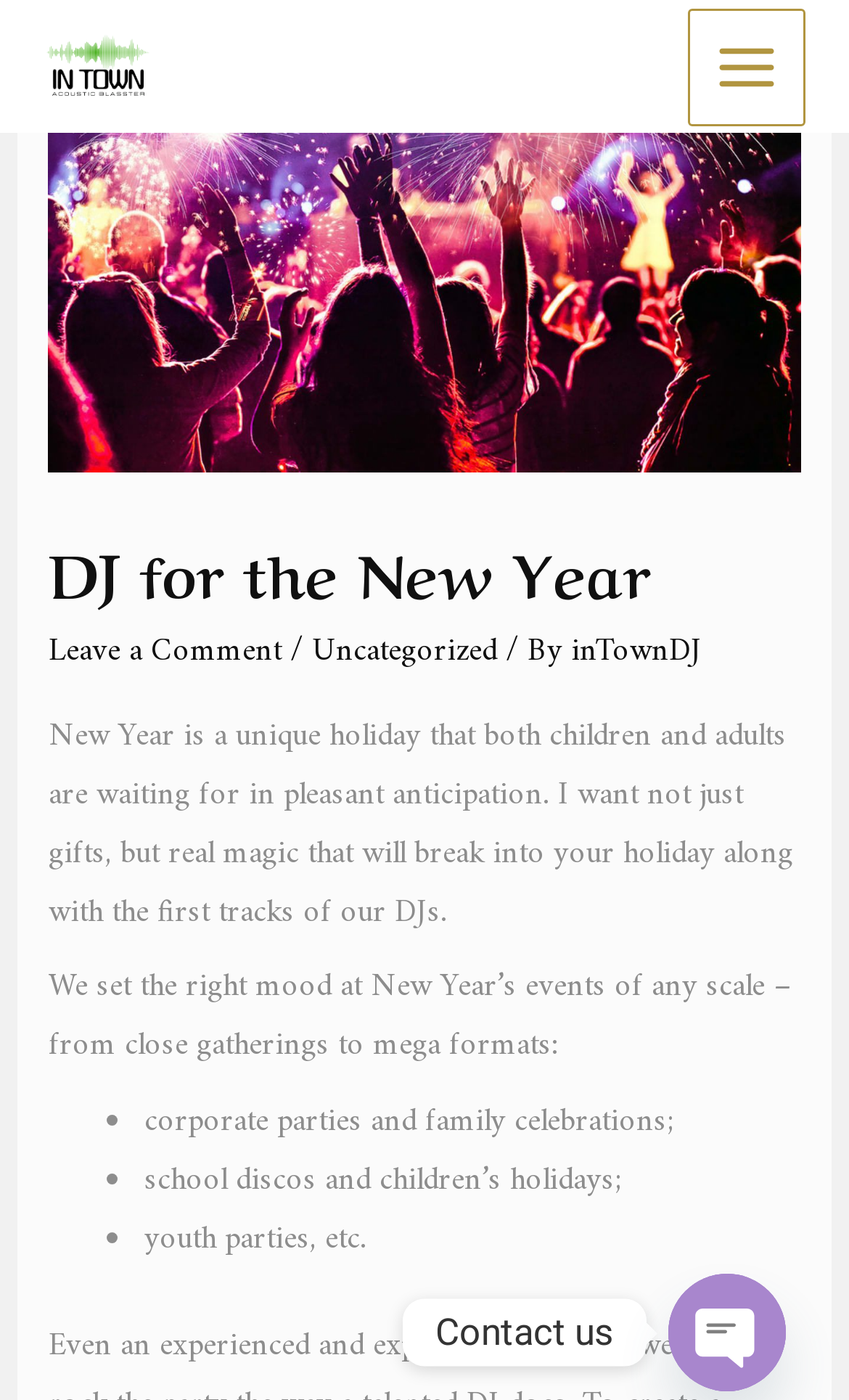Can you give a detailed response to the following question using the information from the image? What is the main service offered by this website?

Based on the webpage content, it appears that the website offers DJ services for various events, including corporate parties, family celebrations, school discos, and youth parties. The text mentions setting the right mood at New Year's events of any scale, which suggests that the website provides DJ services for New Year's celebrations.